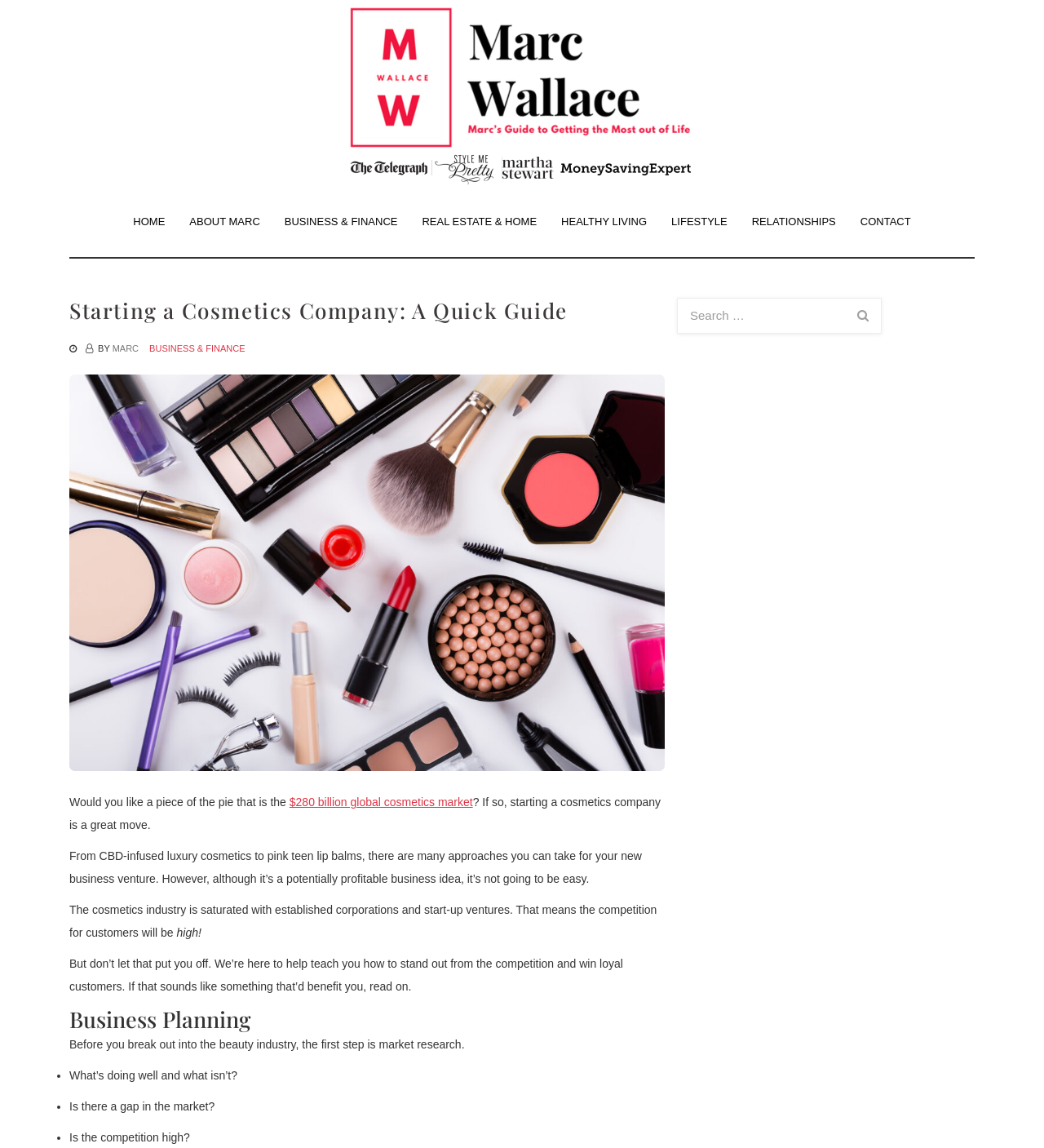Based on the element description Healthy Living, identify the bounding box coordinates for the UI element. The coordinates should be in the format (top-left x, top-left y, bottom-right x, bottom-right y) and within the 0 to 1 range.

[0.526, 0.176, 0.631, 0.211]